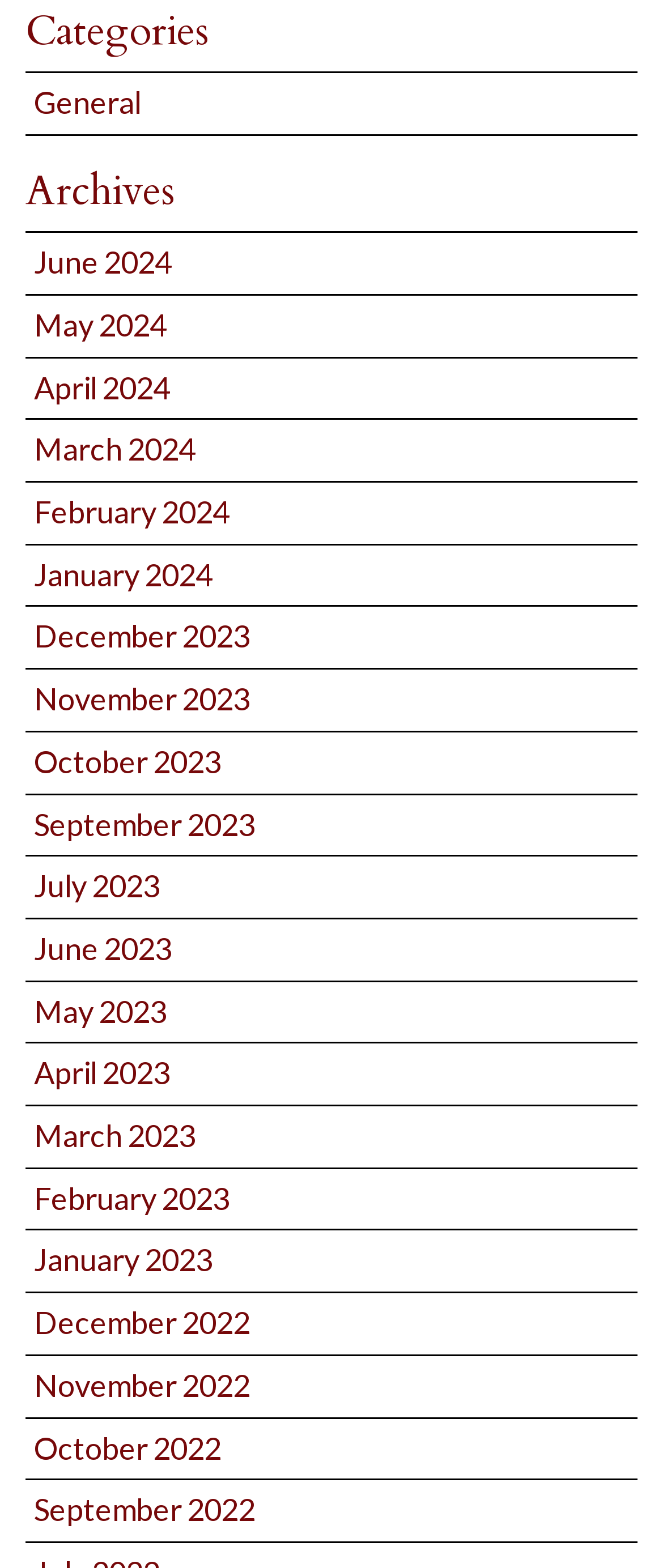Determine the bounding box for the HTML element described here: "Букмекер Mostbet". The coordinates should be given as [left, top, right, bottom] with each number being a float between 0 and 1.

None